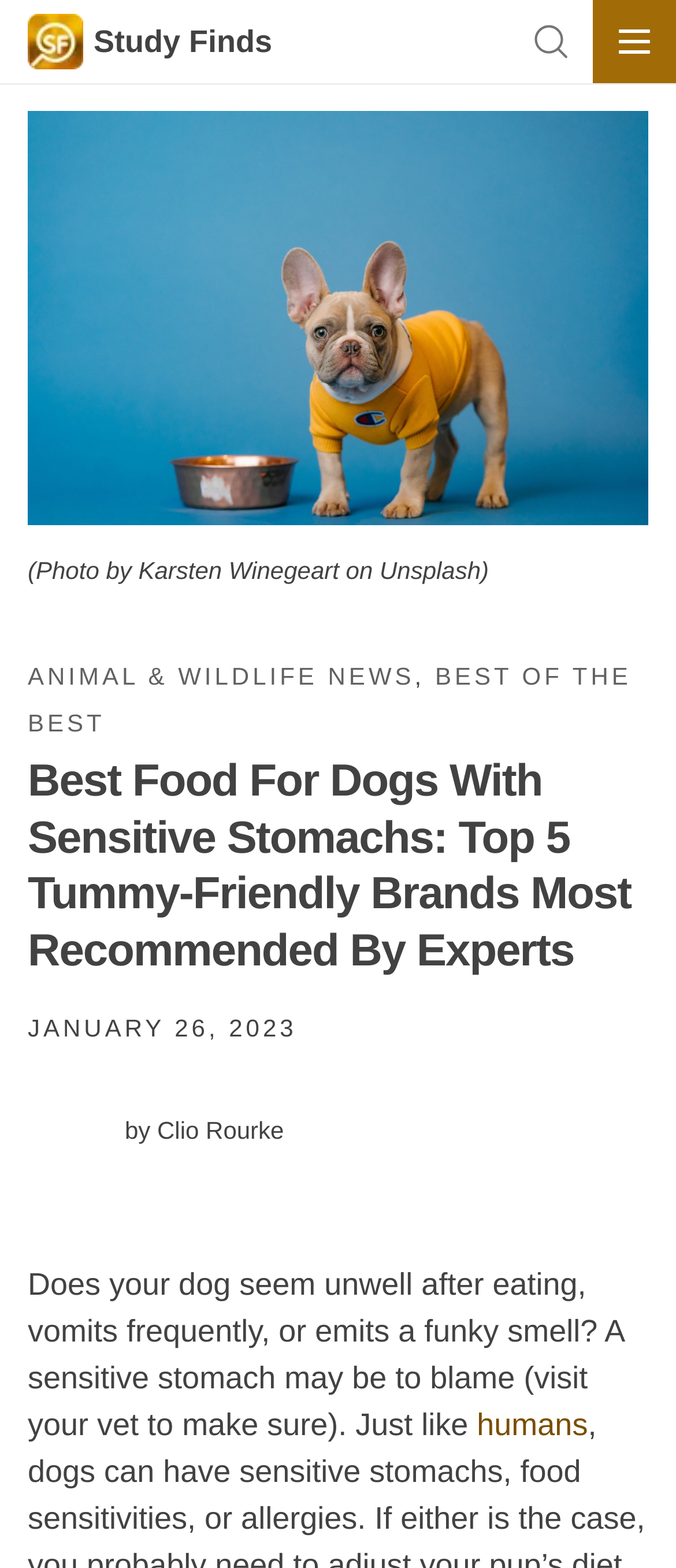What is compared to dogs in the article?
Refer to the image and provide a one-word or short phrase answer.

Humans